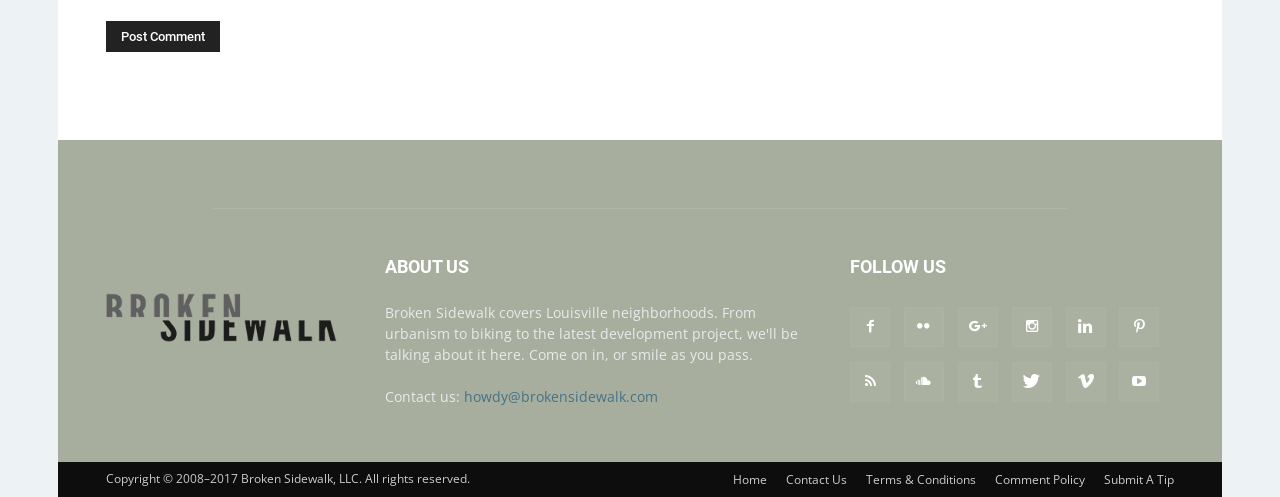Please analyze the image and provide a thorough answer to the question:
How many social media links are available?

The social media links can be found in the middle right section of the webpage, and there are 6 links with icons representing different social media platforms.